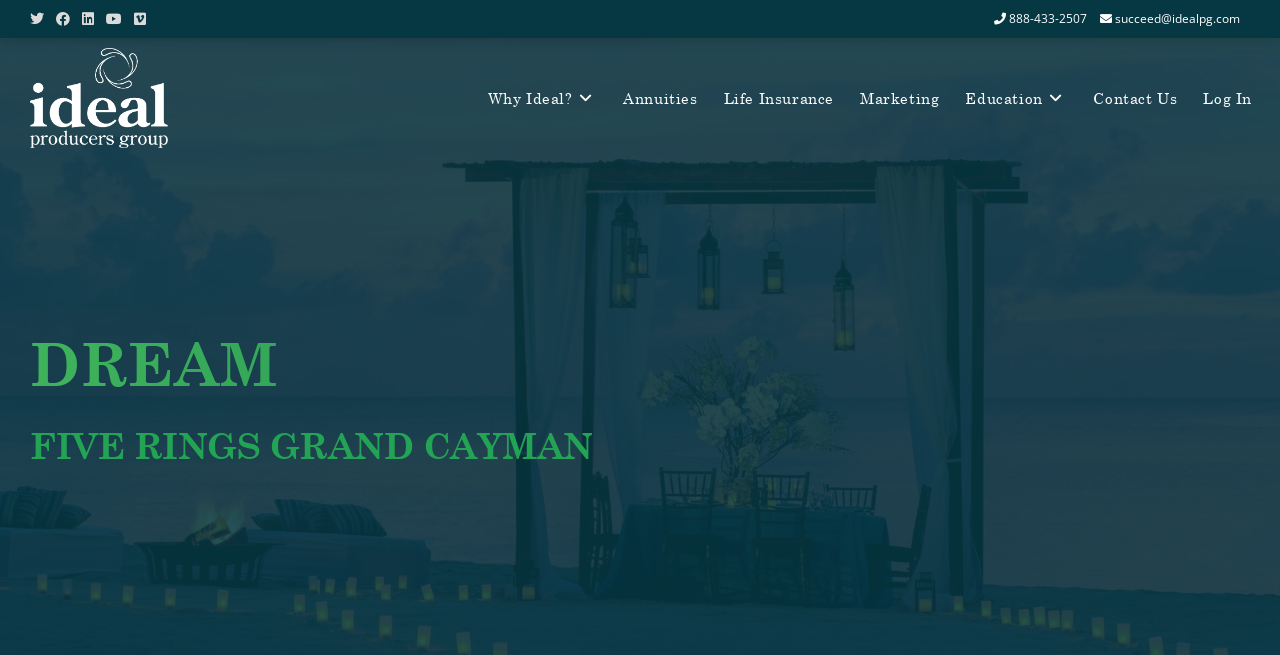What are the main categories on the webpage?
Could you answer the question with a detailed and thorough explanation?

I looked at the middle section of the webpage and found a list of links, which are the main categories of the webpage, including Why Ideal?, Annuities, Life Insurance, Marketing, Education, Contact Us, and Log In.